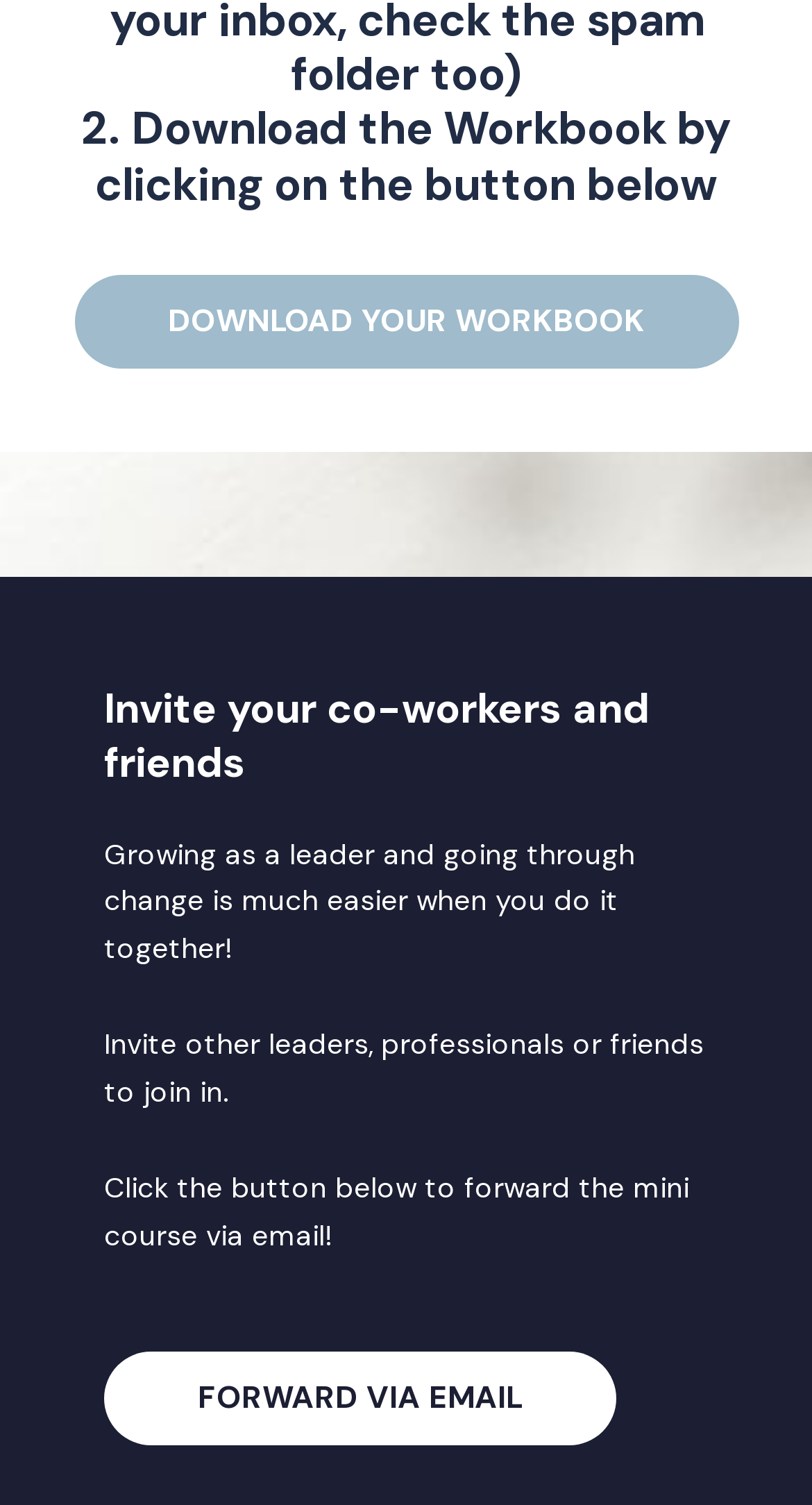What is the purpose of the button below the heading?
Can you give a detailed and elaborate answer to the question?

The button is located below the heading '2. Download the Workbook by clicking on the button below', which suggests that the button is used to download a workbook. The text on the button 'DOWNLOAD YOUR WORKBOOK' further confirms this purpose.